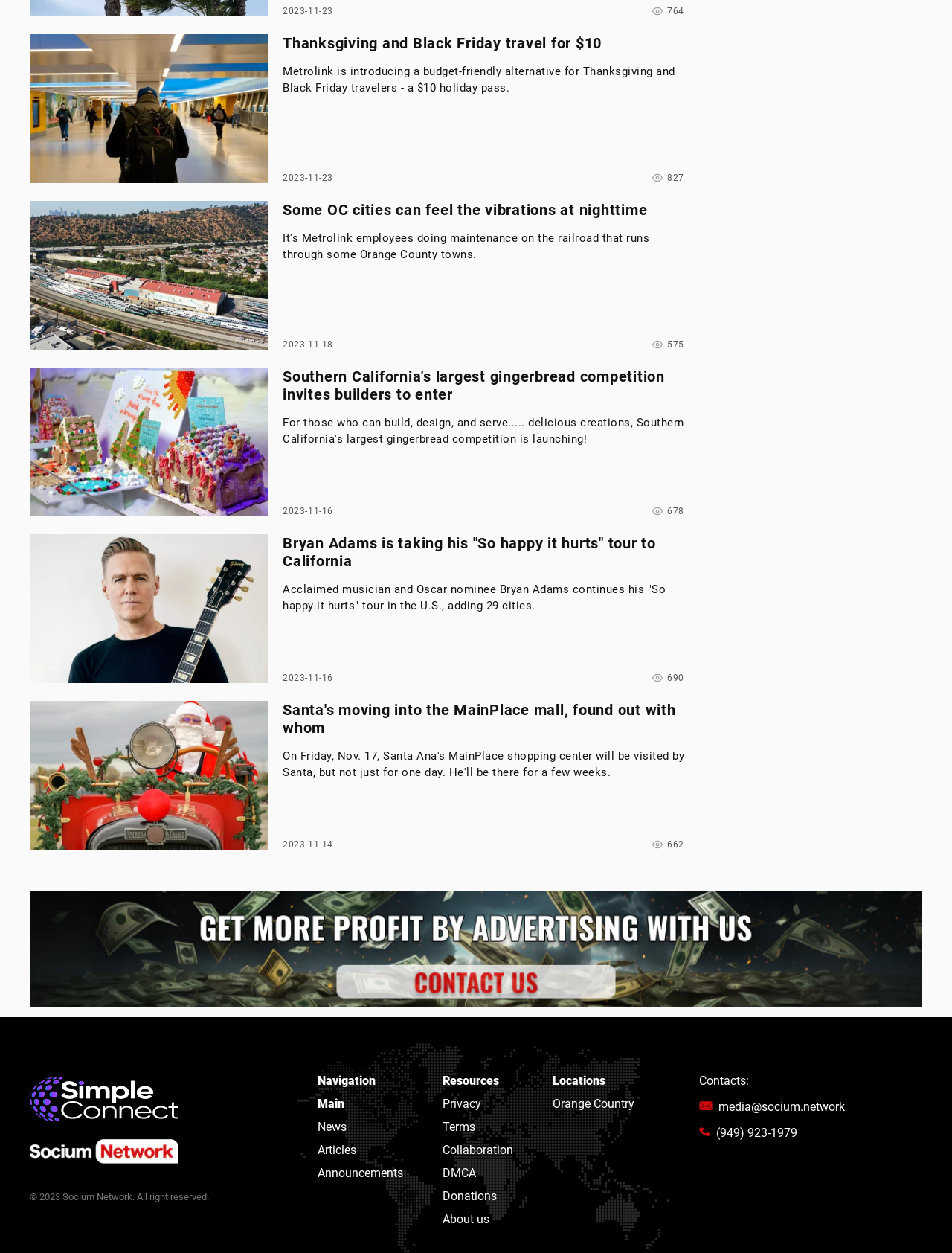Determine the coordinates of the bounding box for the clickable area needed to execute this instruction: "Click on the link to read about high winds bringing chaos to Orange County".

[0.031, 0.004, 0.281, 0.016]